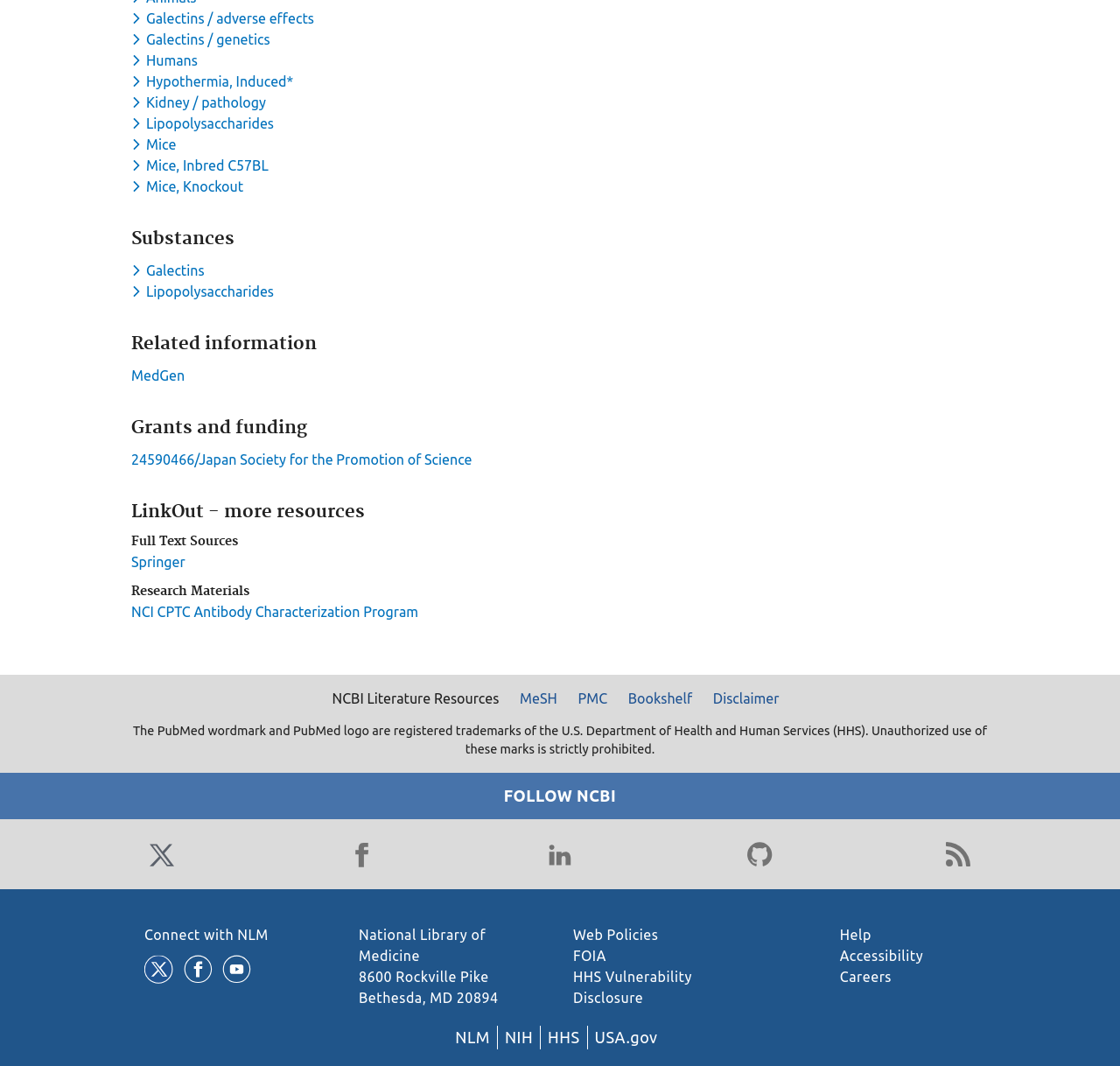Please determine the bounding box coordinates of the element's region to click in order to carry out the following instruction: "View Full Text Sources". The coordinates should be four float numbers between 0 and 1, i.e., [left, top, right, bottom].

[0.117, 0.5, 0.68, 0.517]